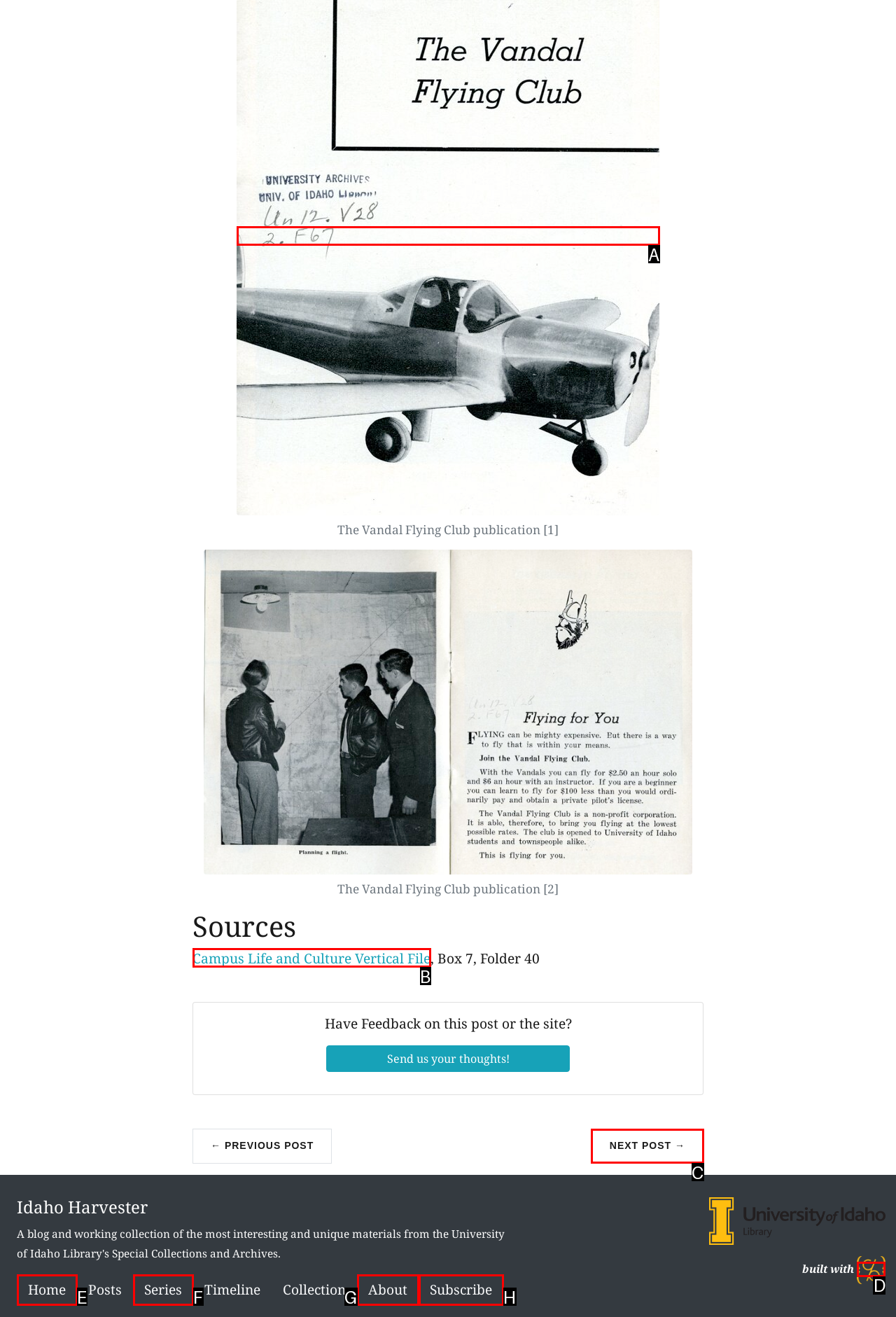Given the element description: Home
Pick the letter of the correct option from the list.

E